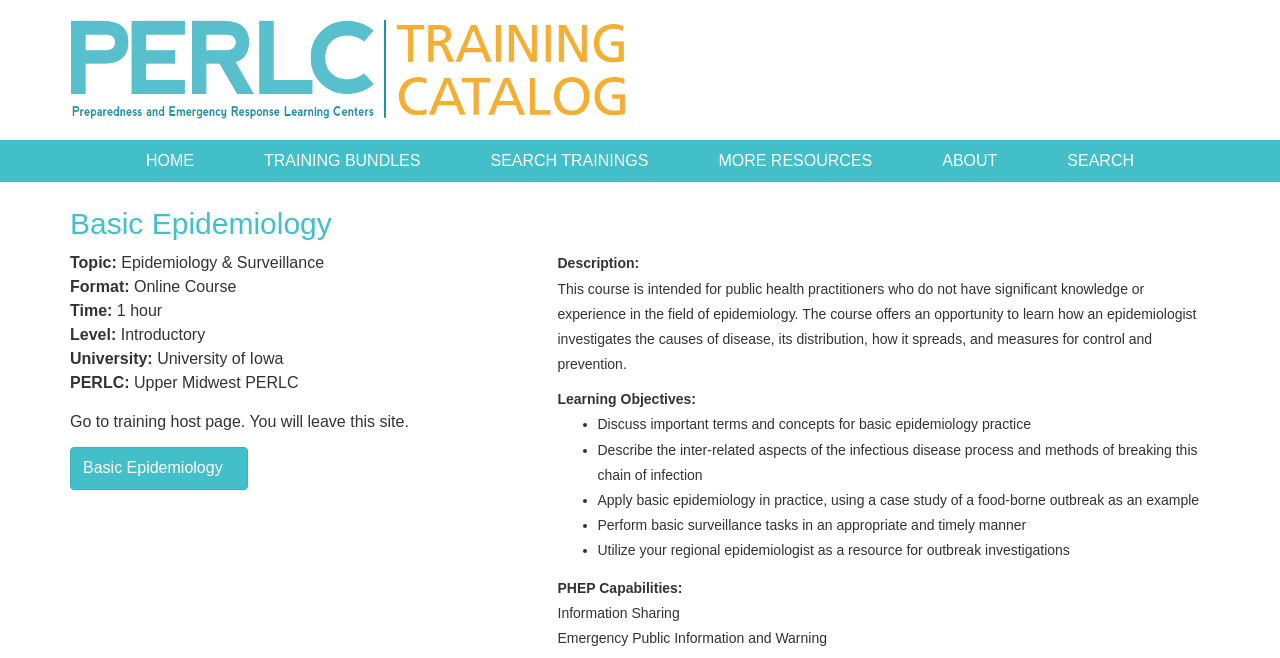Find the bounding box coordinates of the clickable region needed to perform the following instruction: "Explore moving companies in Bellevue". The coordinates should be provided as four float numbers between 0 and 1, i.e., [left, top, right, bottom].

None